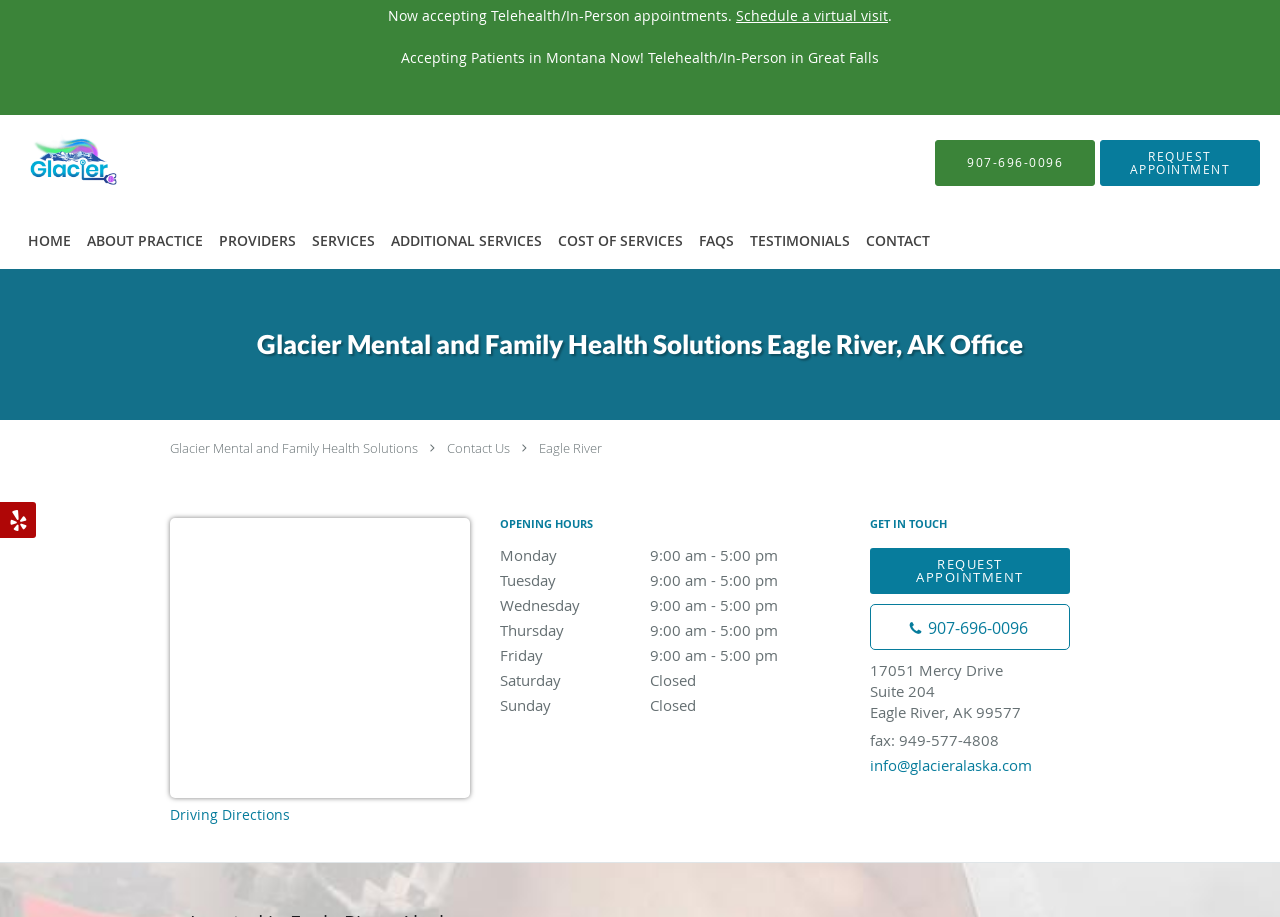Please determine the bounding box coordinates for the element that should be clicked to follow these instructions: "Get driving directions".

[0.133, 0.878, 0.227, 0.899]